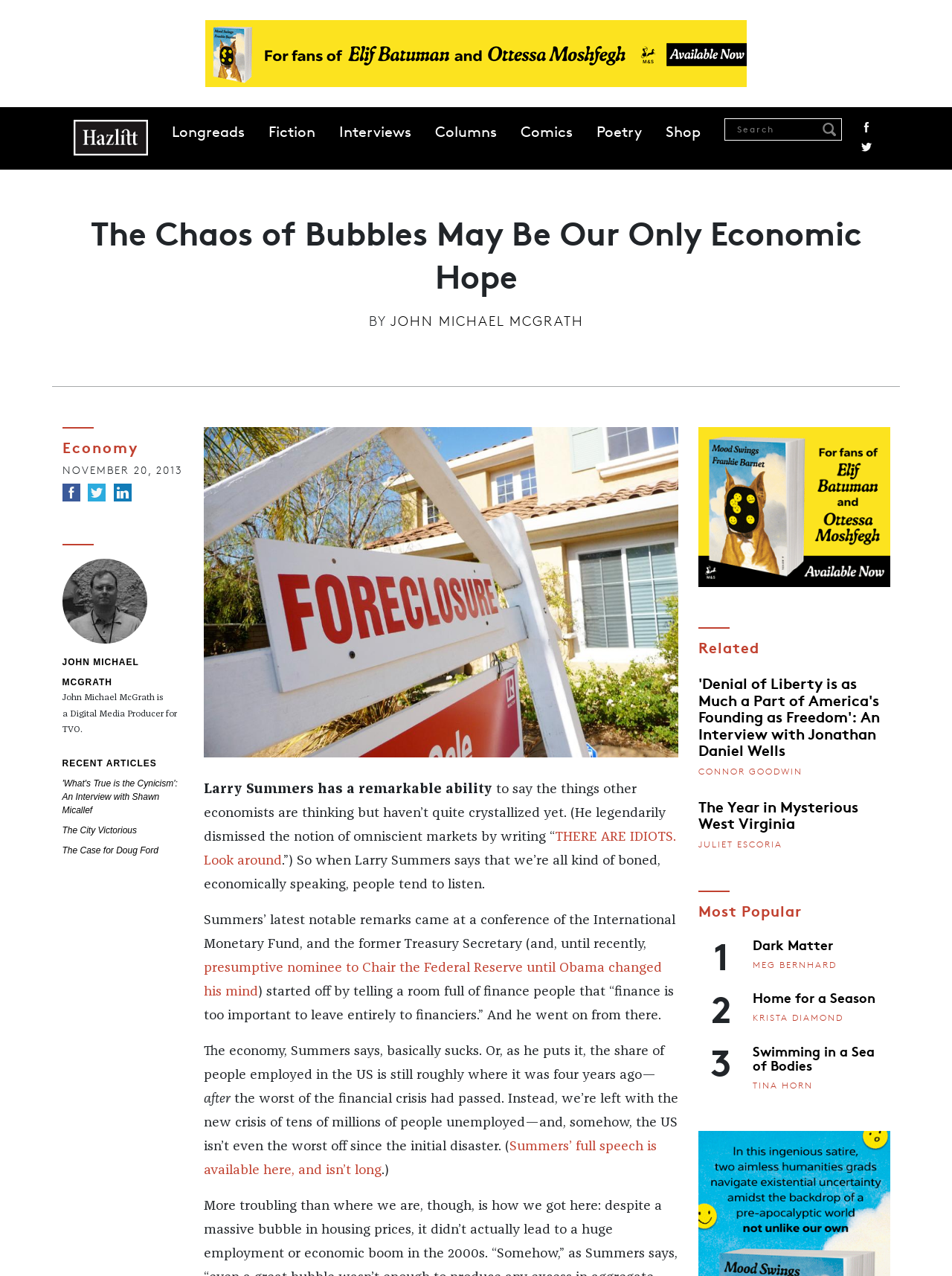Highlight the bounding box of the UI element that corresponds to this description: "Home for a Season".

[0.791, 0.774, 0.92, 0.789]